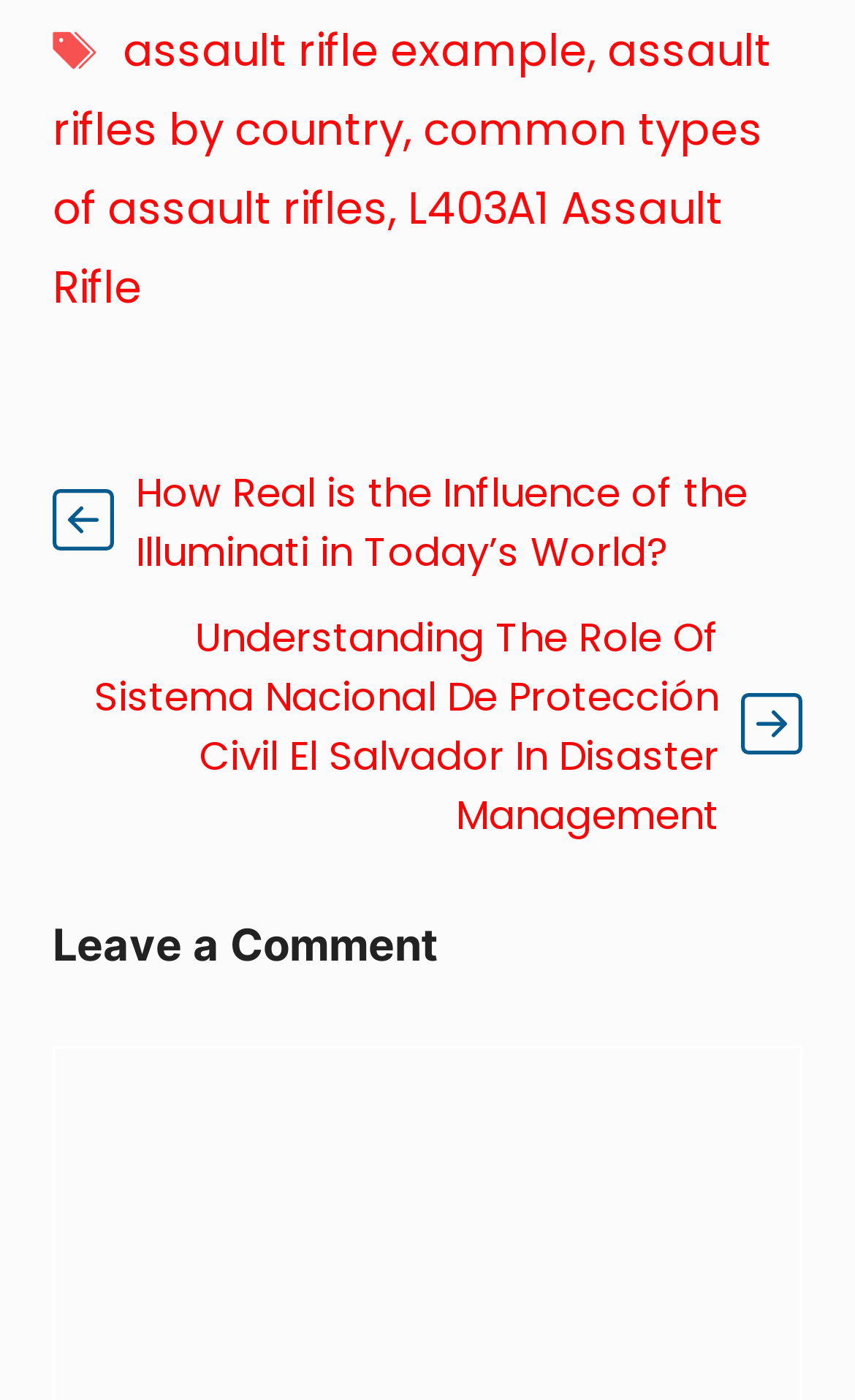Provide a one-word or brief phrase answer to the question:
How many images are there on the webpage?

2